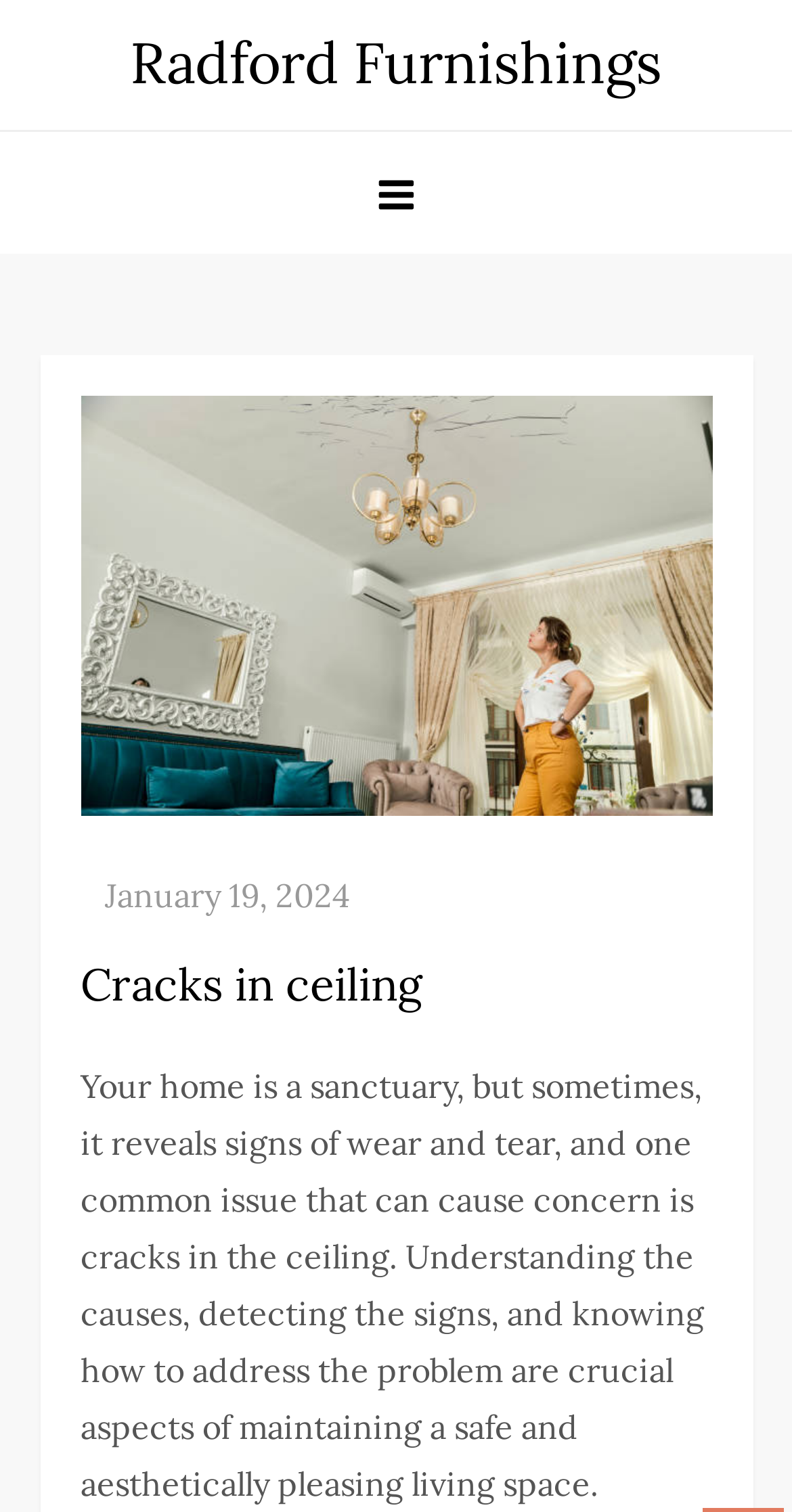What is the name of the website or company?
Please provide a full and detailed response to the question.

The name of the website or company is 'Radford Furnishings', which is mentioned as a link on the top of the webpage. This suggests that the article is part of the website or blog of Radford Furnishings.